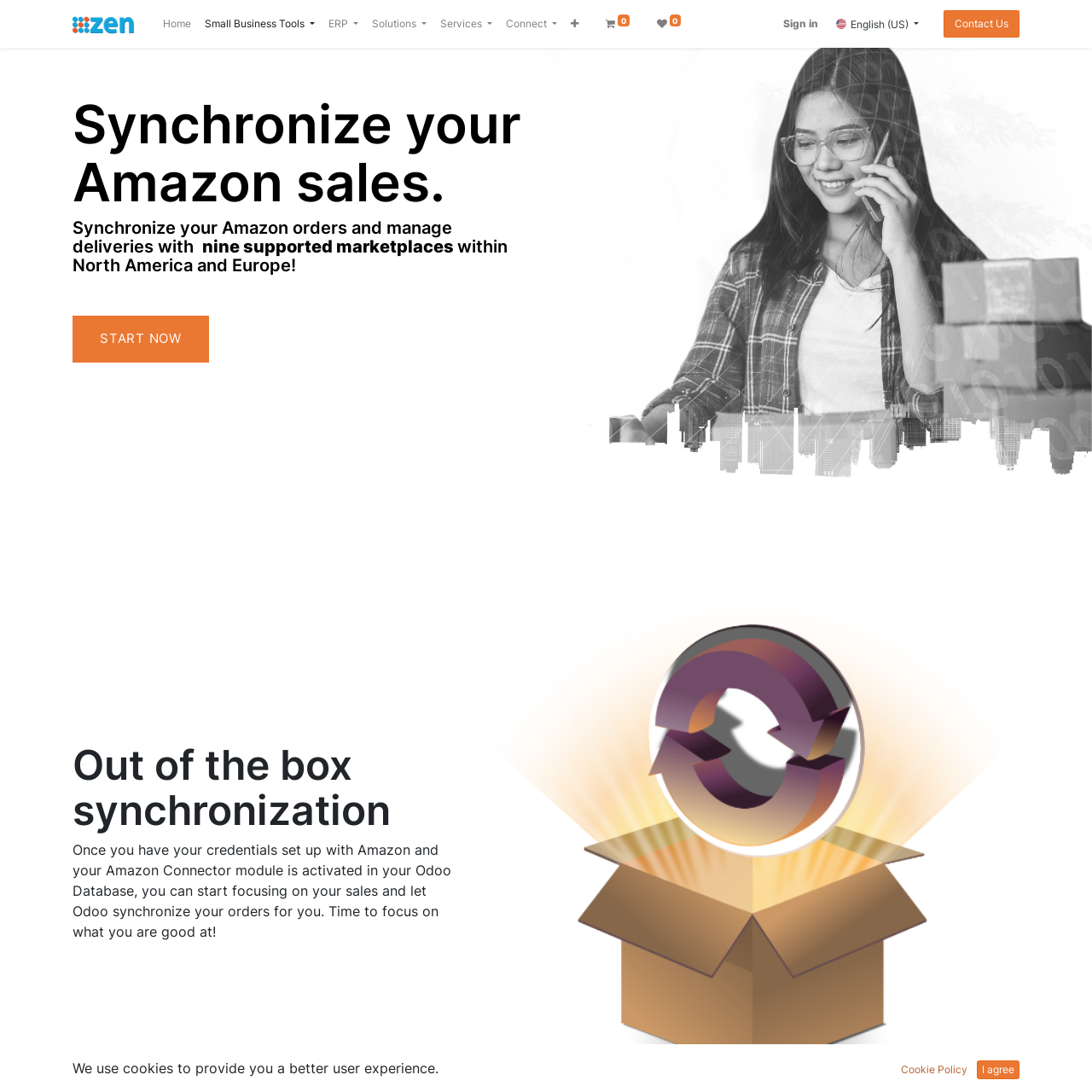Find the bounding box coordinates of the UI element according to this description: "Cookie Policy".

[0.82, 0.971, 0.891, 0.988]